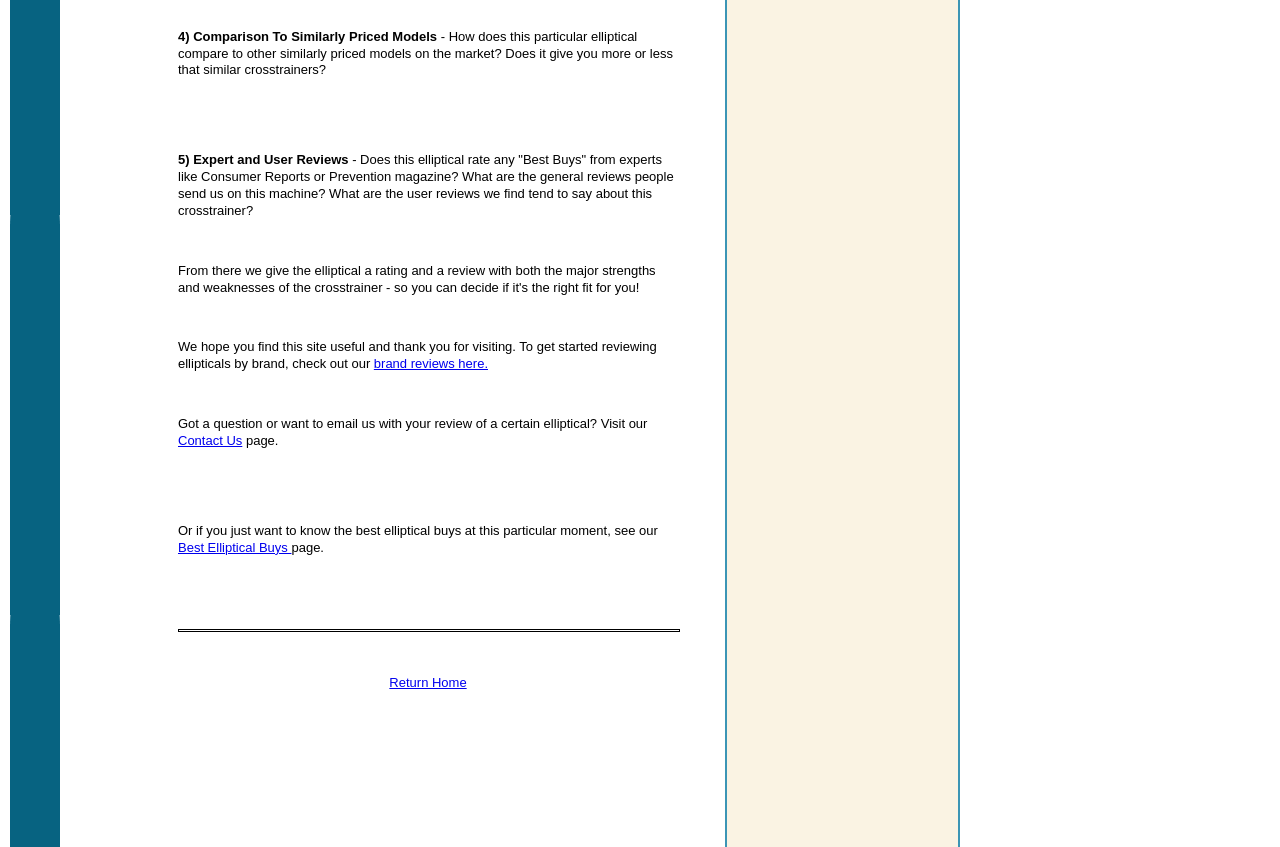What is the purpose of the 'Contact Us' page?
Please elaborate on the answer to the question with detailed information.

By analyzing the surrounding text, I inferred that the 'Contact Us' page is intended for users to email their reviews of ellipticals to the website administrators.